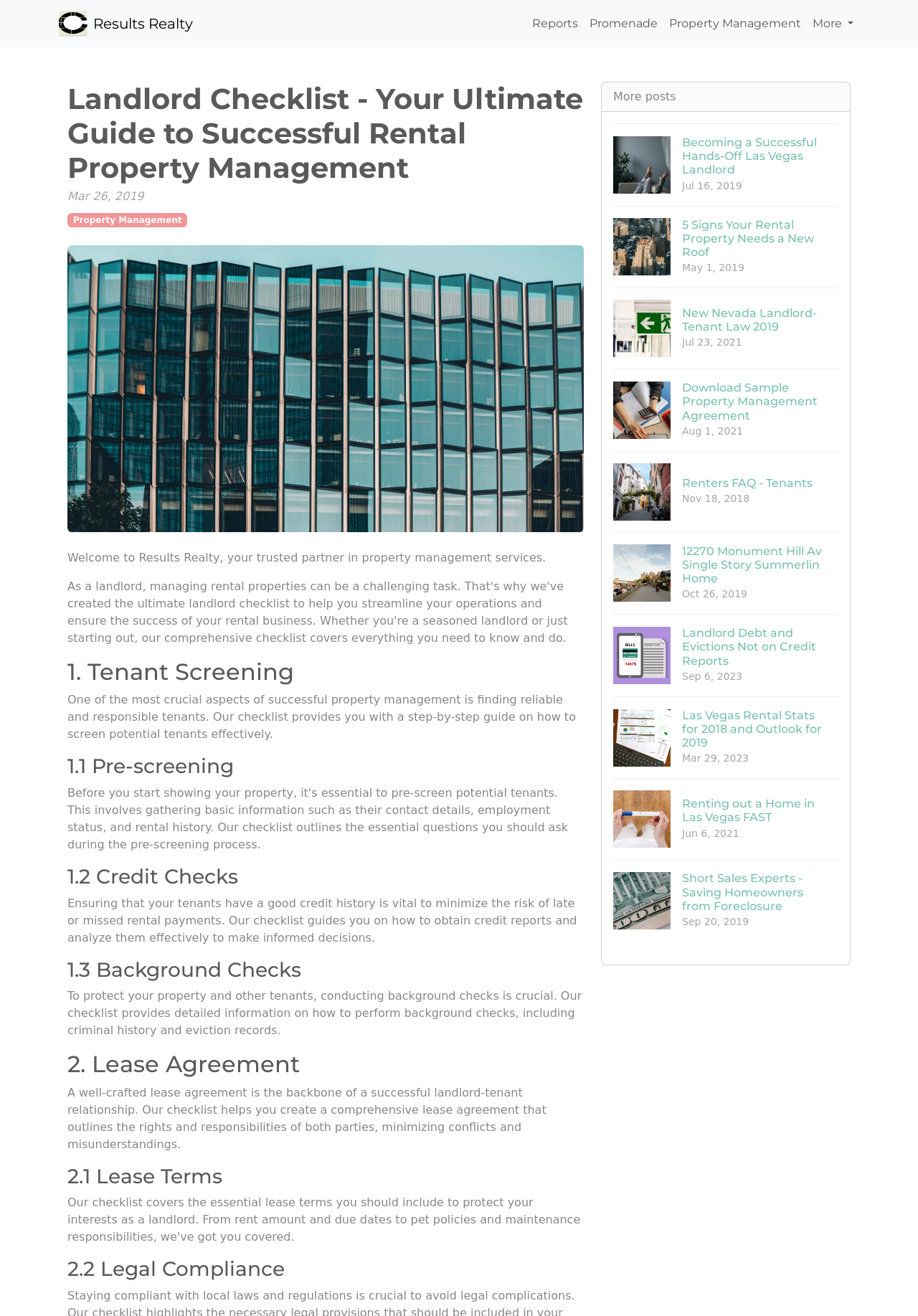Please answer the following question using a single word or phrase: 
How many links are there in the 'More' section?

9